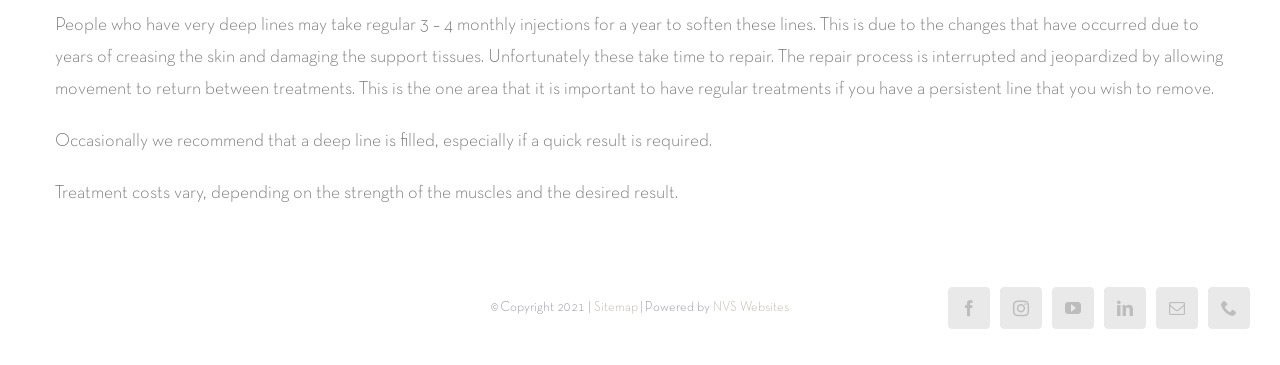What factors affect treatment costs? Look at the image and give a one-word or short phrase answer.

Muscle strength and desired result